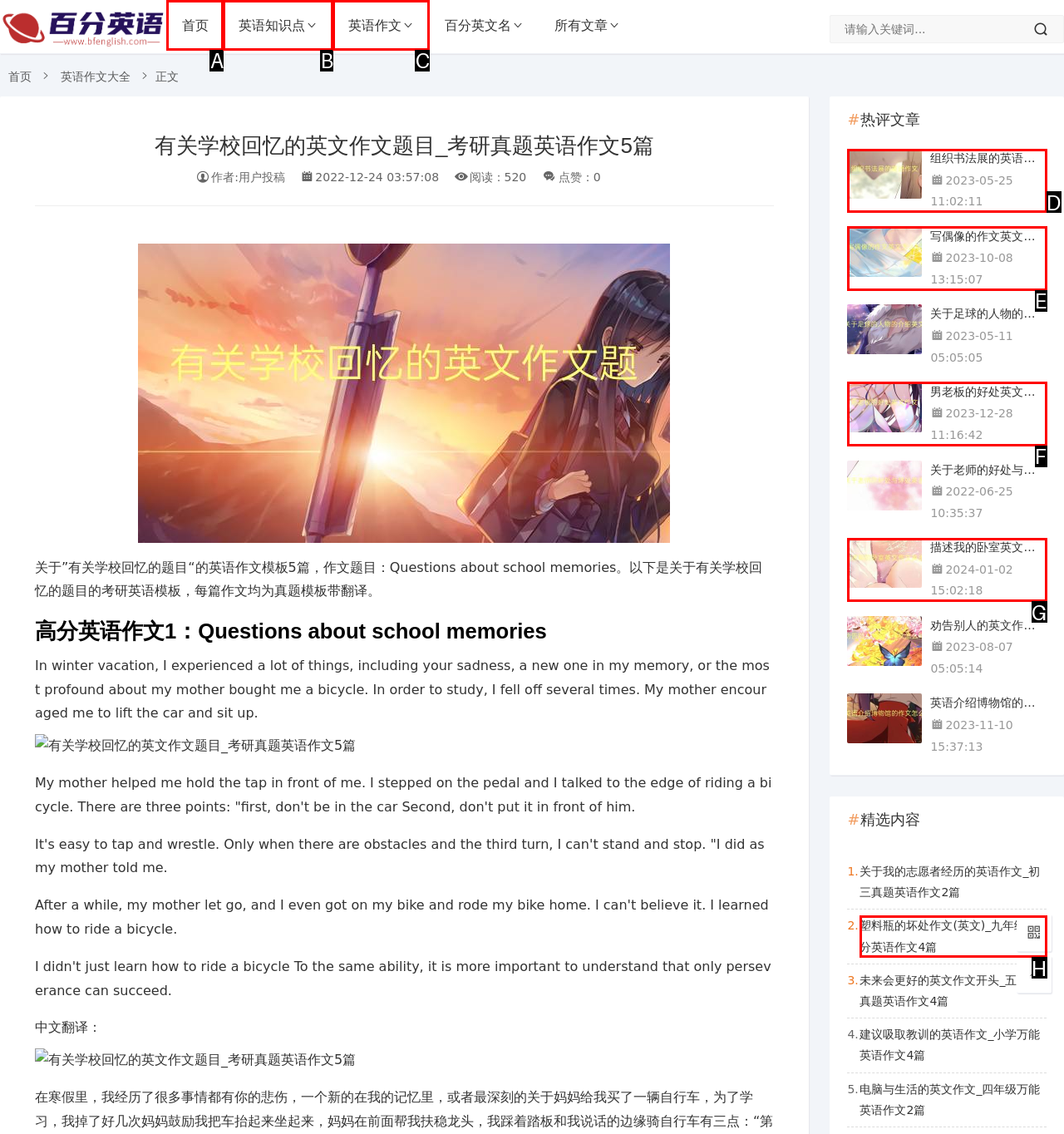Please indicate which HTML element should be clicked to fulfill the following task: go to homepage. Provide the letter of the selected option.

A